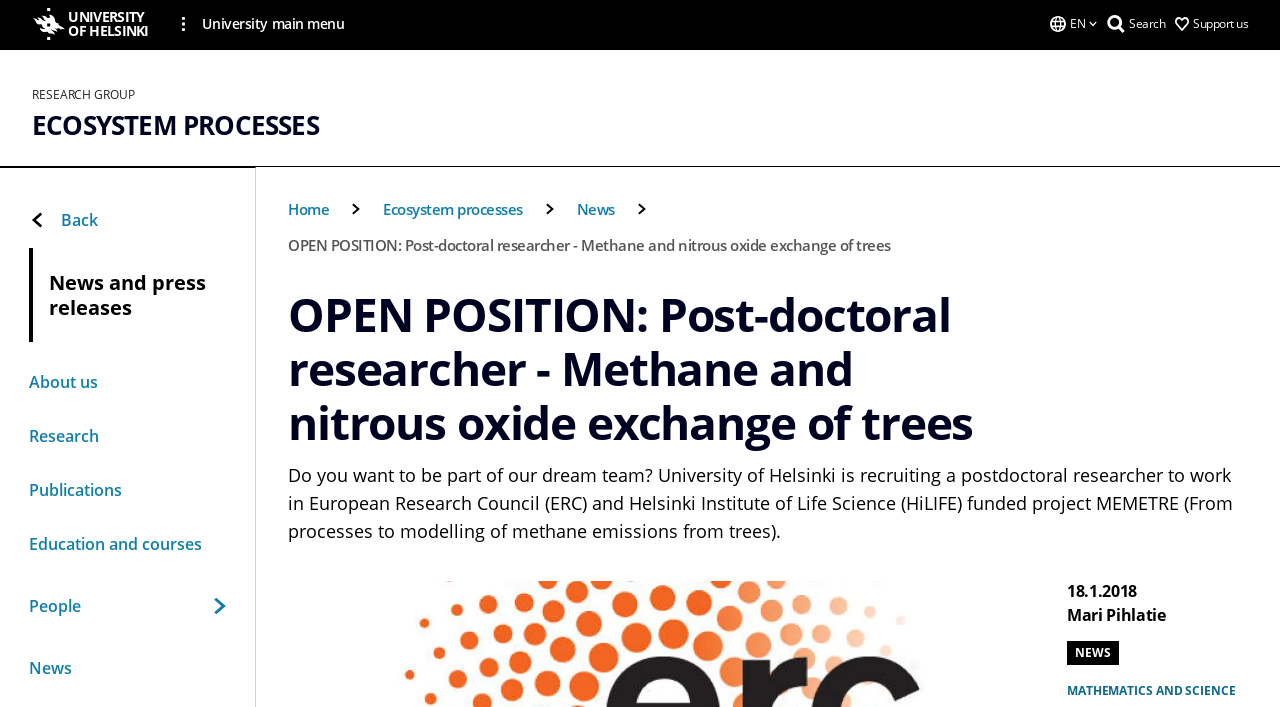Determine the bounding box coordinates of the region that needs to be clicked to achieve the task: "Go to support us".

[0.918, 0.0, 0.975, 0.068]